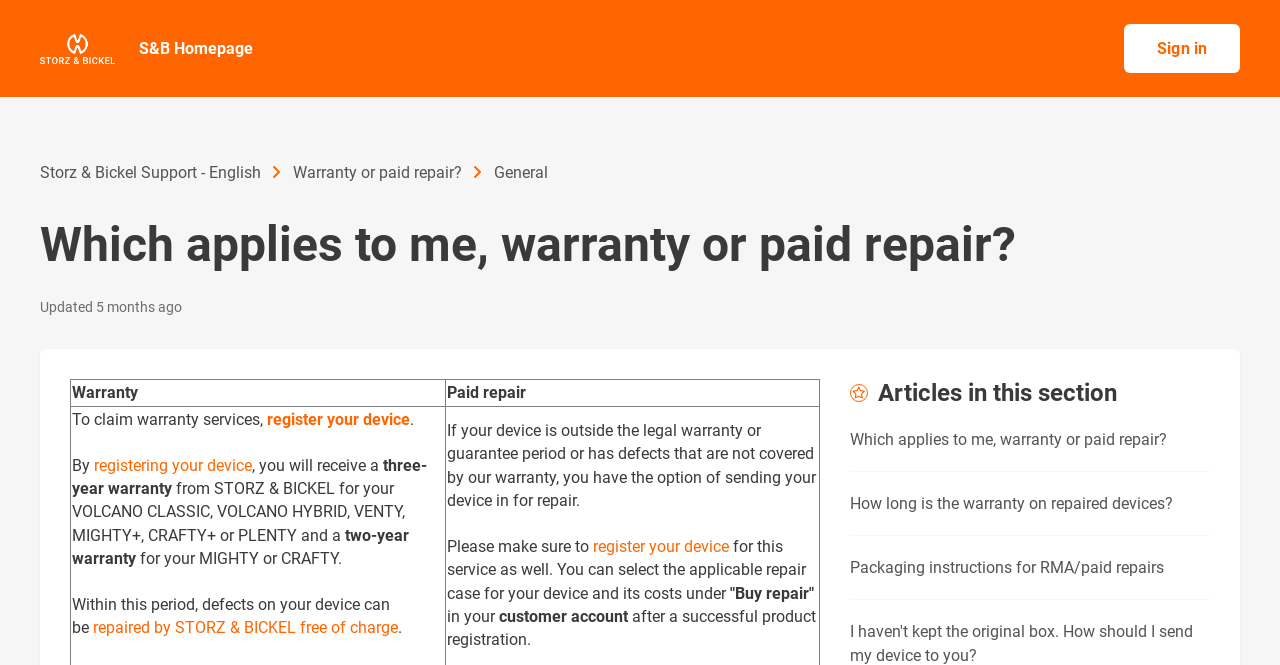Identify the bounding box coordinates for the element you need to click to achieve the following task: "Register your device". Provide the bounding box coordinates as four float numbers between 0 and 1, in the form [left, top, right, bottom].

[0.209, 0.616, 0.32, 0.645]